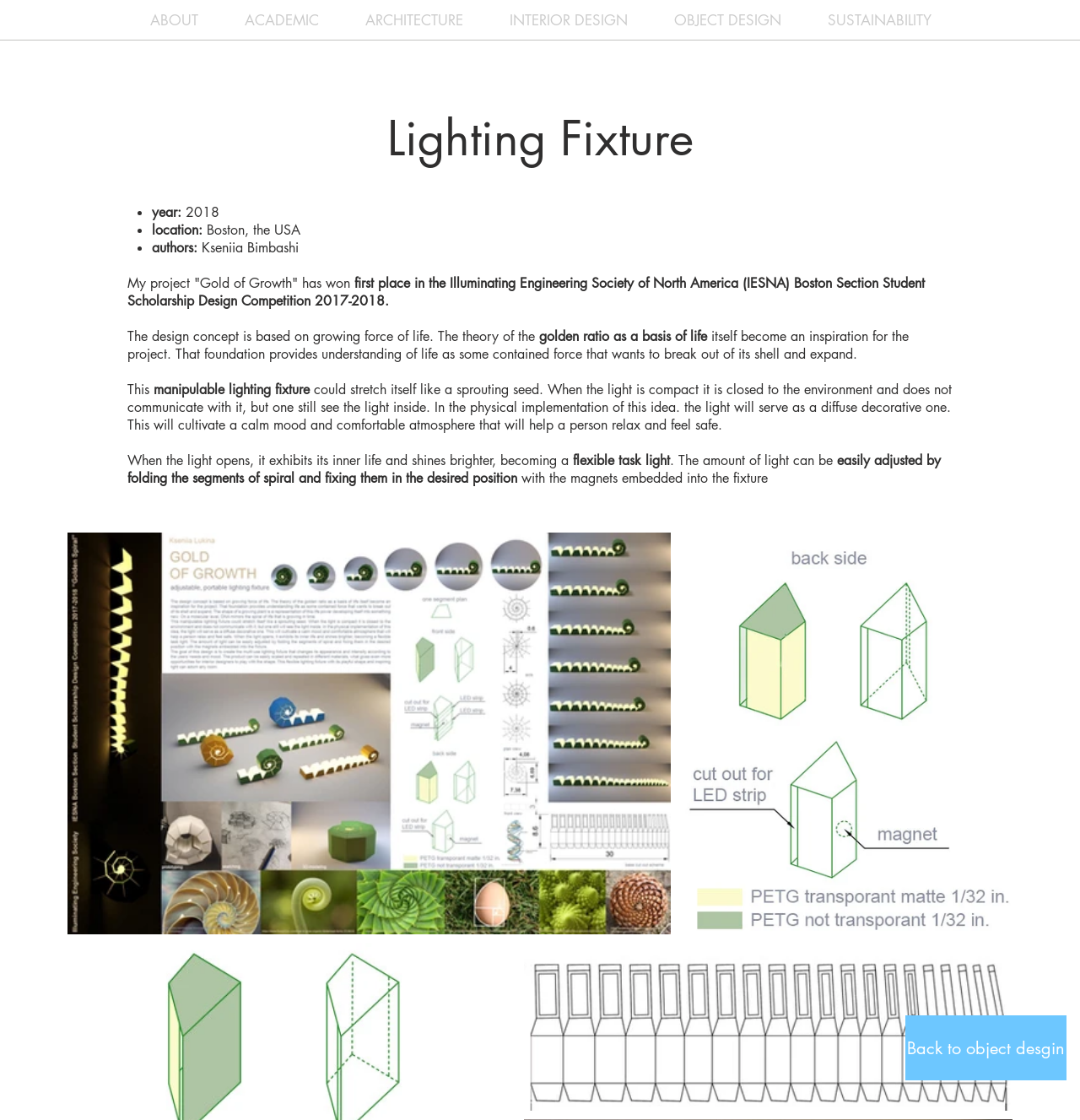Locate the UI element that matches the description Accessibility in the webpage screenshot. Return the bounding box coordinates in the format (top-left x, top-left y, bottom-right x, bottom-right y), with values ranging from 0 to 1.

None